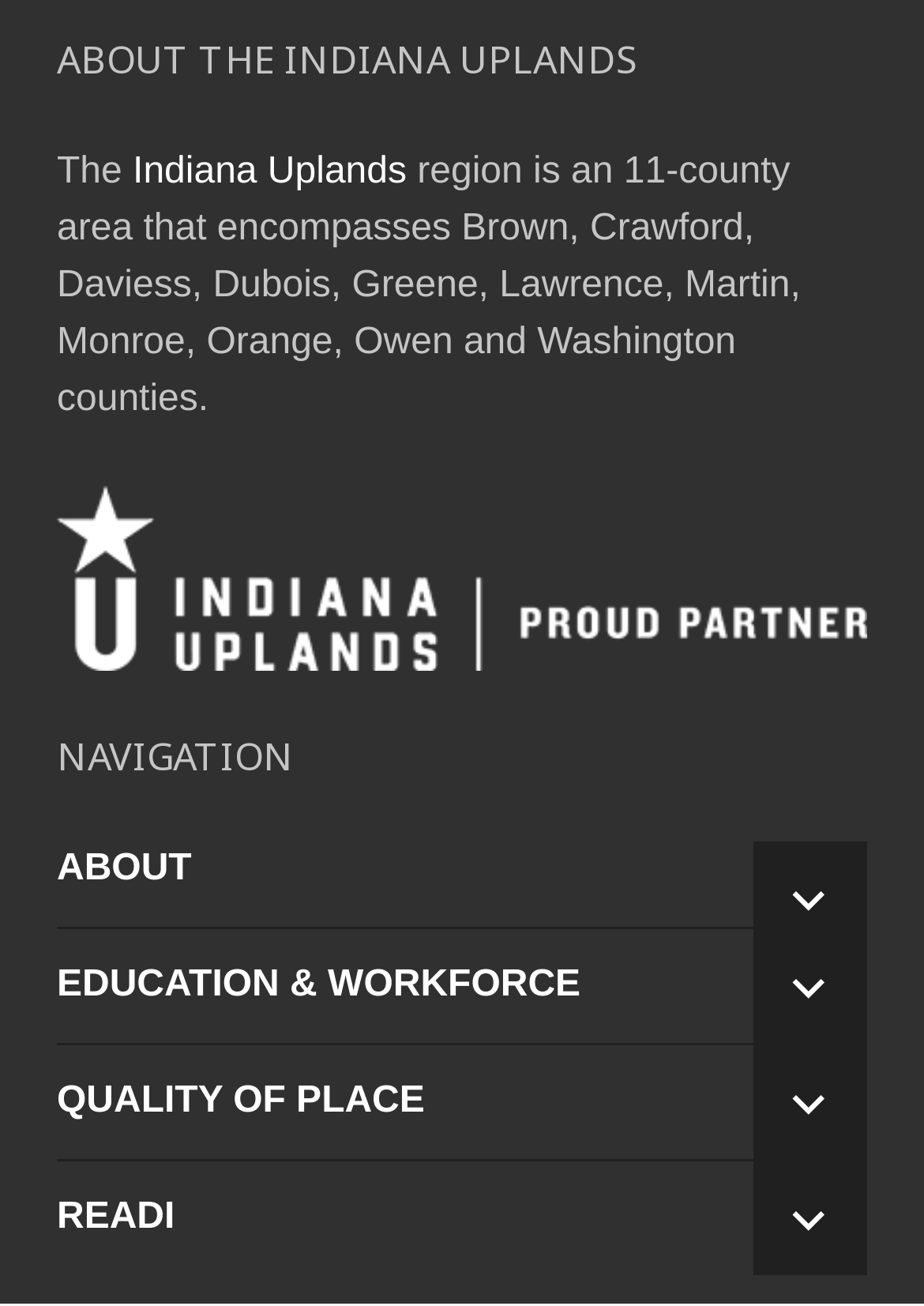Please identify the bounding box coordinates of the clickable region that I should interact with to perform the following instruction: "Click on ABOUT". The coordinates should be expressed as four float numbers between 0 and 1, i.e., [left, top, right, bottom].

[0.062, 0.644, 0.774, 0.687]